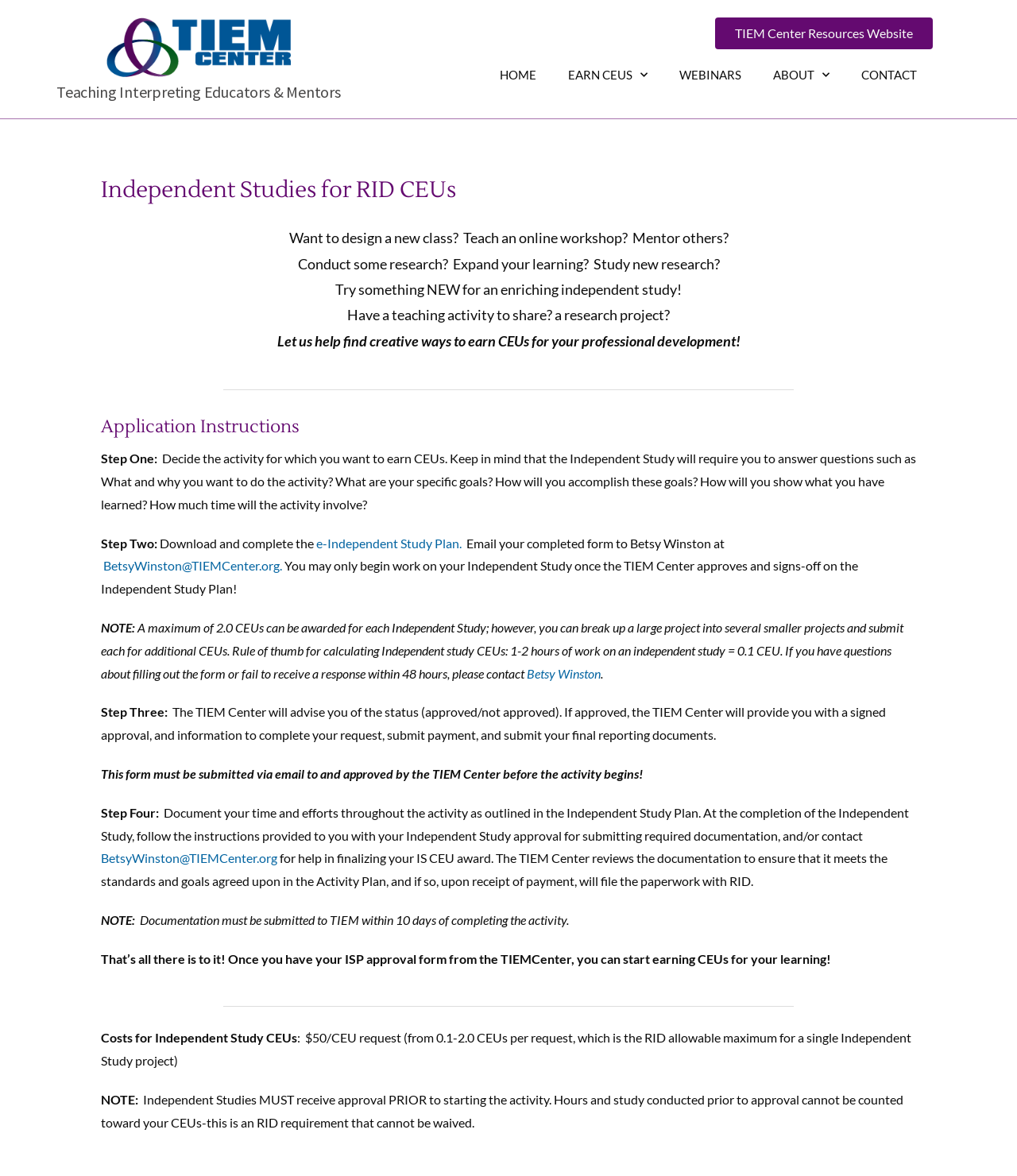What is the cost of Independent Study CEUs?
Could you answer the question in a detailed manner, providing as much information as possible?

I found this answer by reading the section 'Costs for Independent Study CEUs' on the webpage, where it says '$50/CEU request (from 0.1-2.0 CEUs per request, which is the RID allowable maximum for a single Independent Study project)'. This indicates that the cost of Independent Study CEUs is $50 per CEU request.